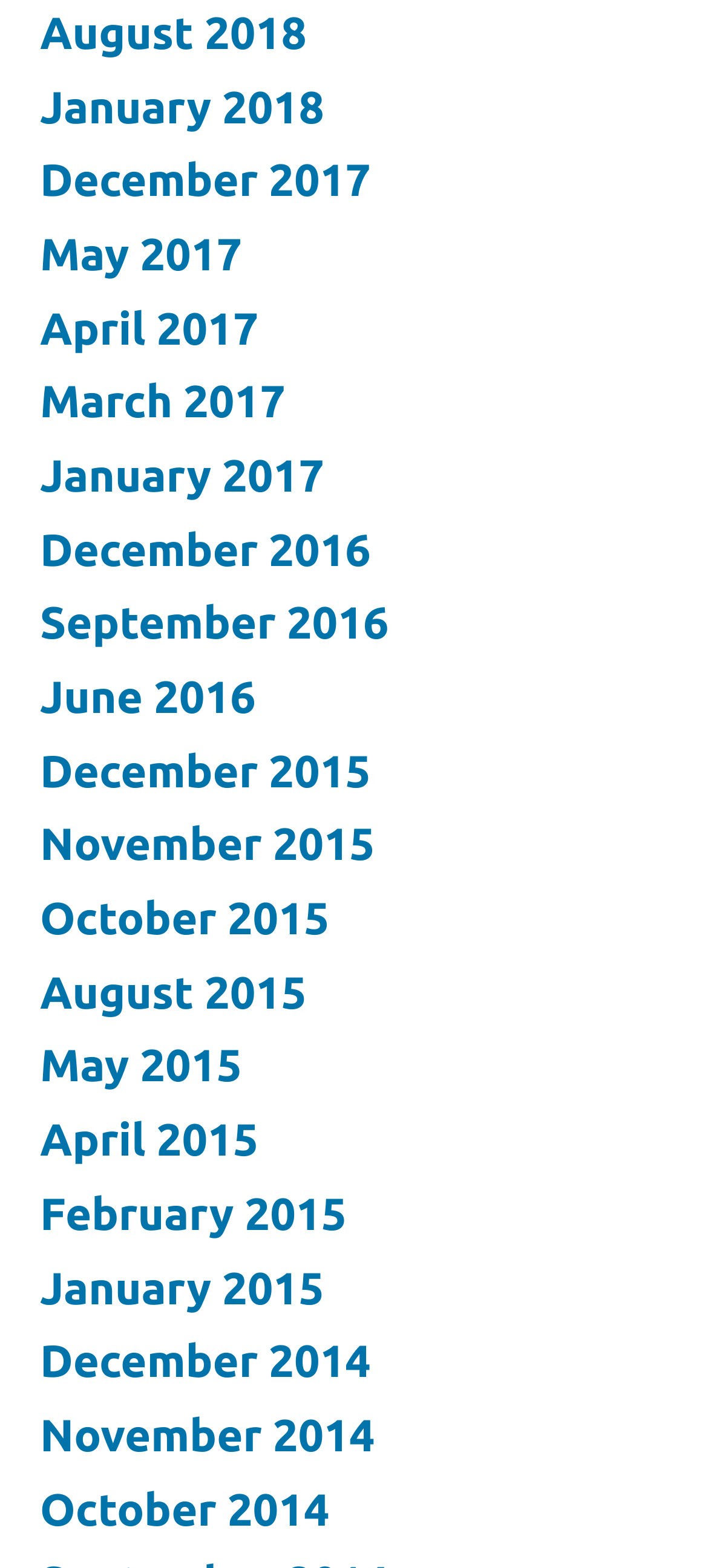Please determine the bounding box coordinates of the section I need to click to accomplish this instruction: "browse February 2015".

[0.056, 0.758, 0.49, 0.79]